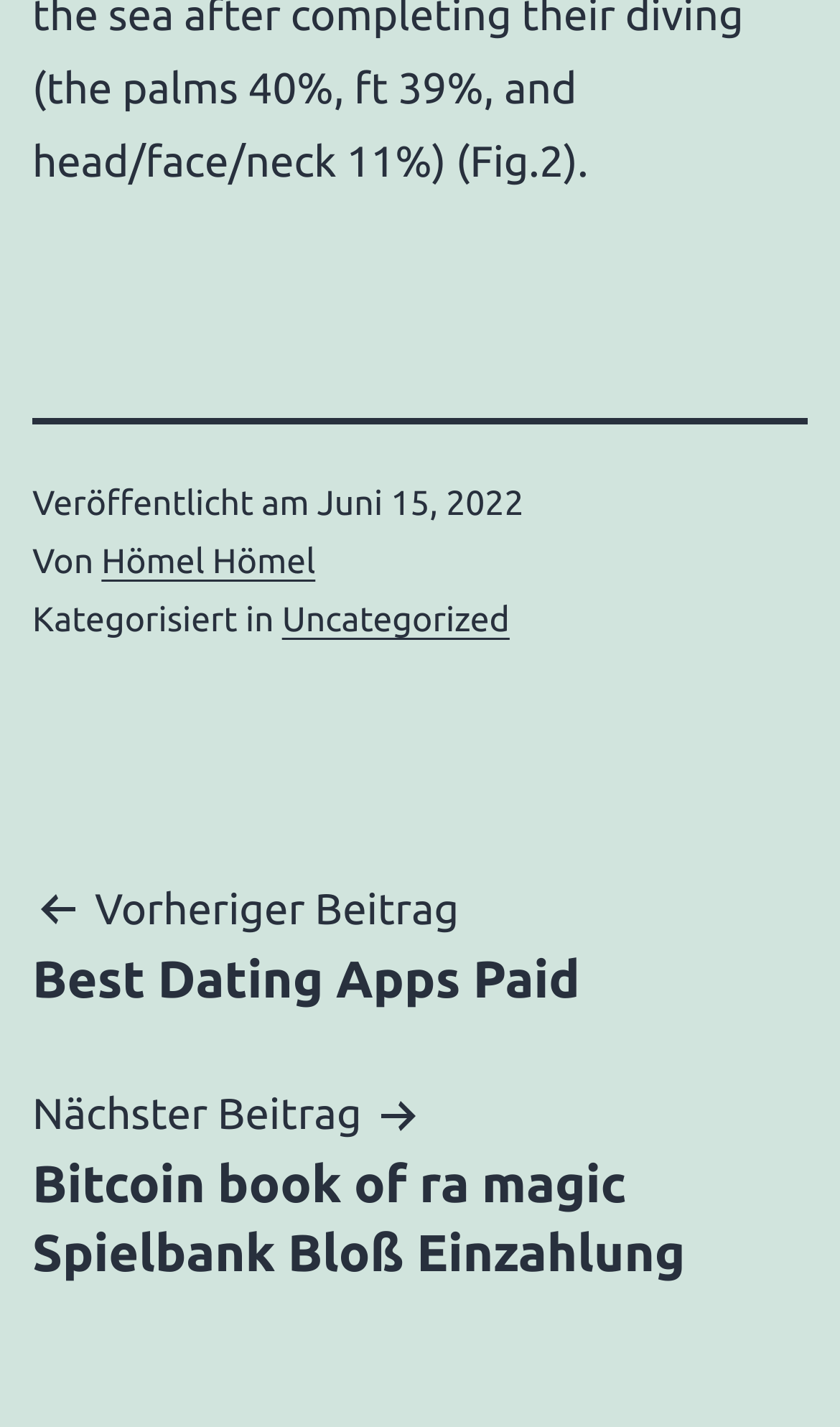Who is the author of the article?
Your answer should be a single word or phrase derived from the screenshot.

Hömel Hömel